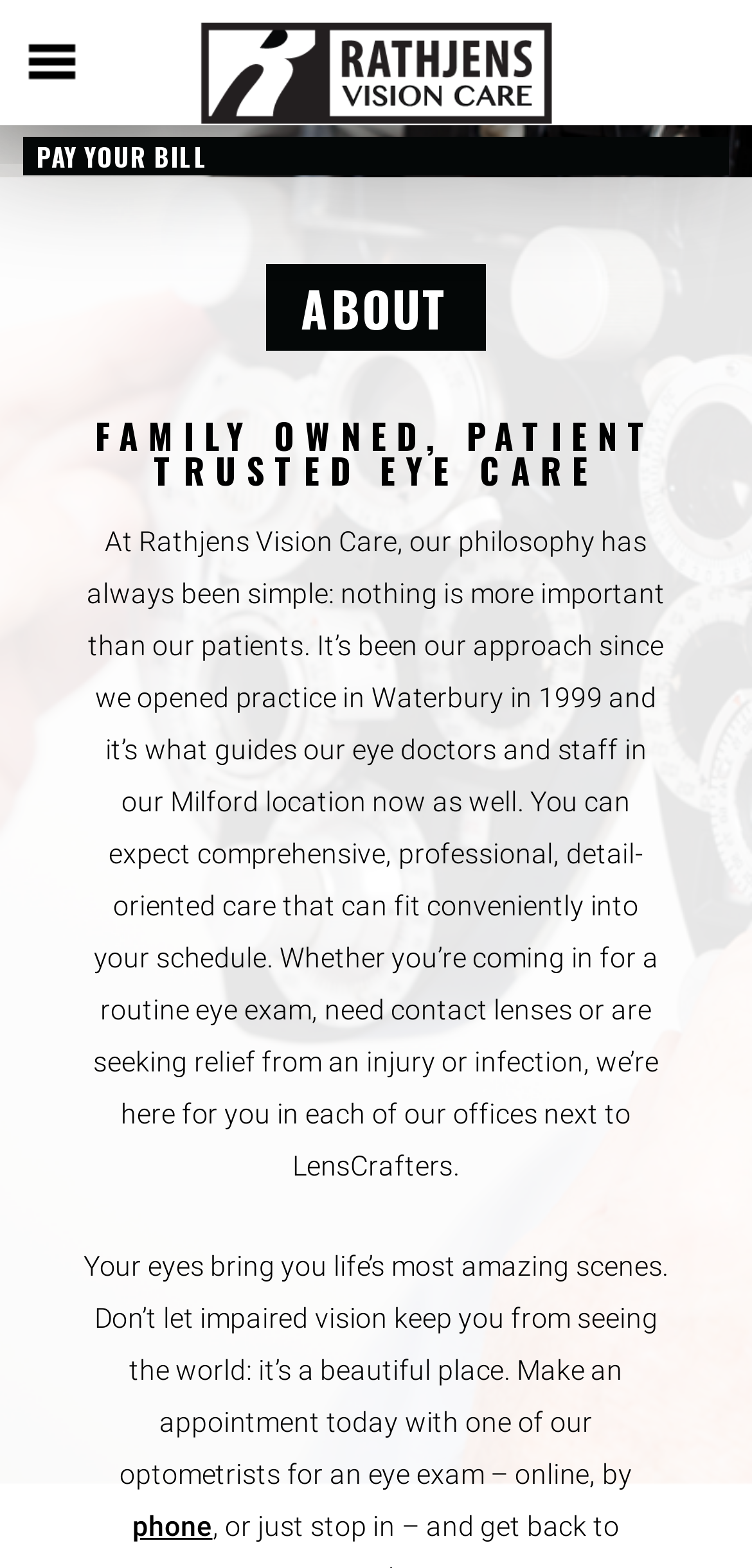Provide a one-word or brief phrase answer to the question:
What is the name of the eye care center?

Rathjen’s Vision Care